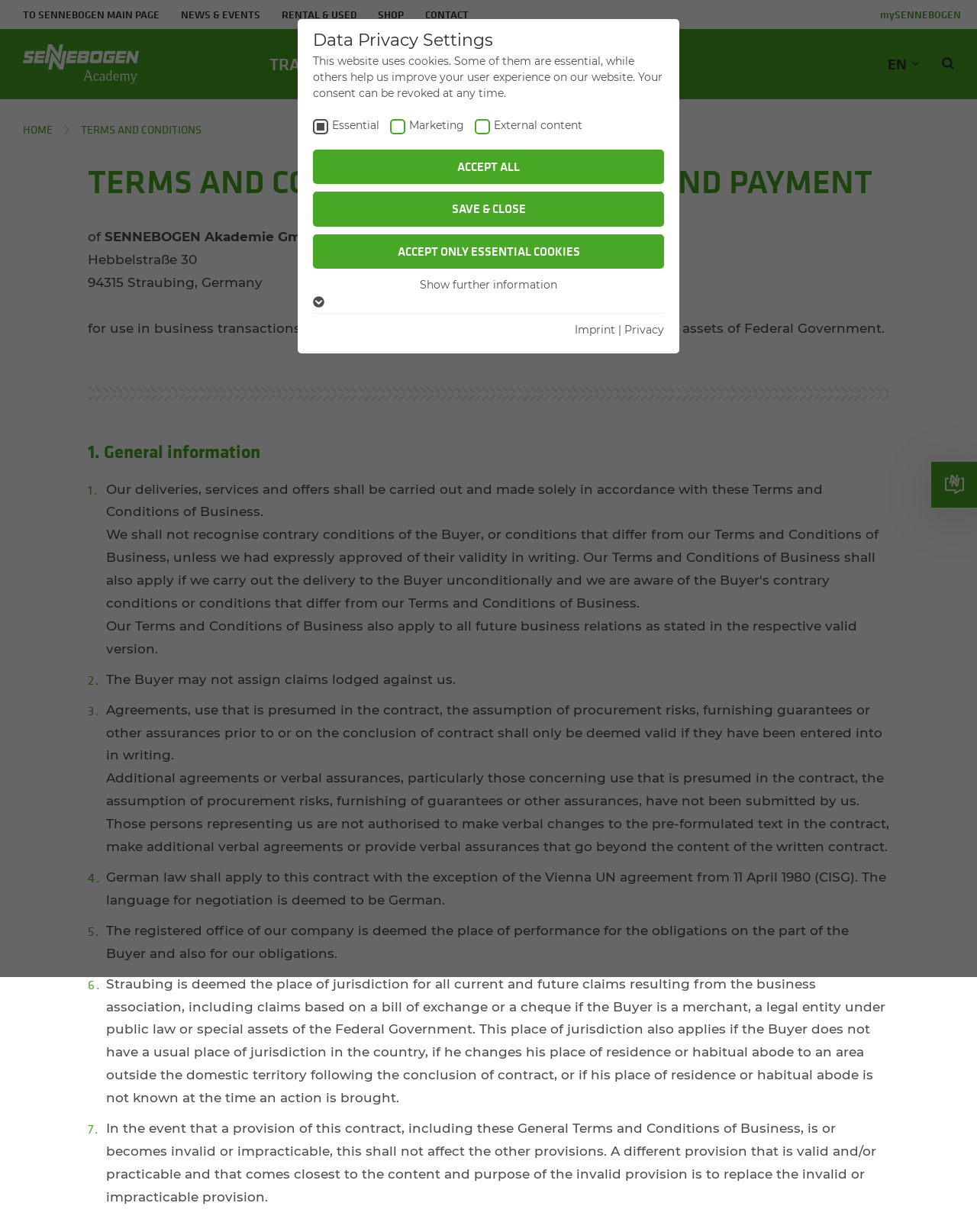How many links are there in the top navigation bar?
Please give a detailed and thorough answer to the question, covering all relevant points.

I found the number of links in the top navigation bar by looking at the link elements on the webpage, specifically the ones that say 'TO SENNEBOGEN MAIN PAGE', 'NEWS & EVENTS', 'RENTAL & USED', 'SHOP', 'CONTACT', and 'mySENNEBOGEN' which are located at the top of the page.